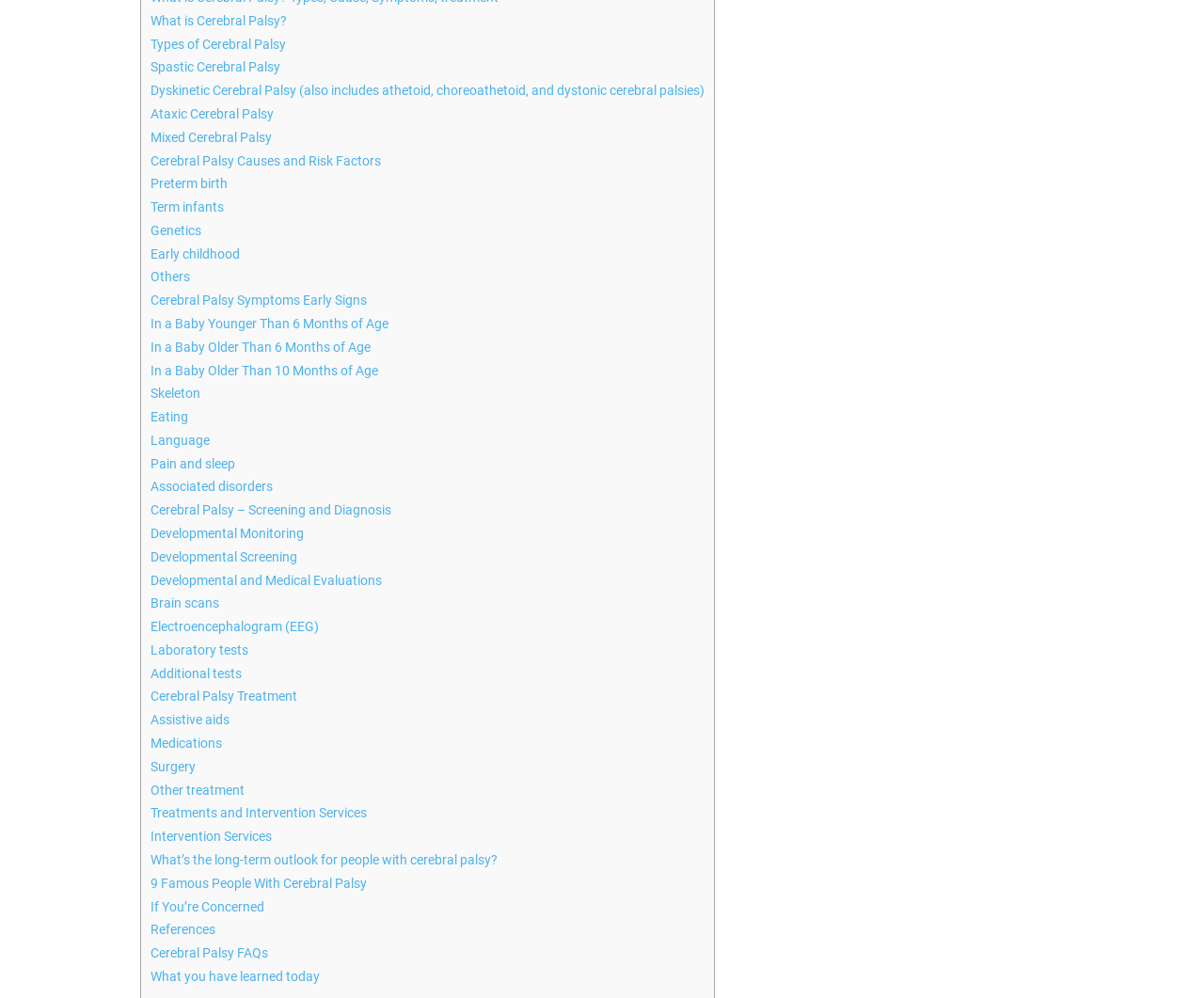Pinpoint the bounding box coordinates of the clickable element needed to complete the instruction: "Explore types of Cerebral Palsy". The coordinates should be provided as four float numbers between 0 and 1: [left, top, right, bottom].

[0.125, 0.036, 0.237, 0.051]